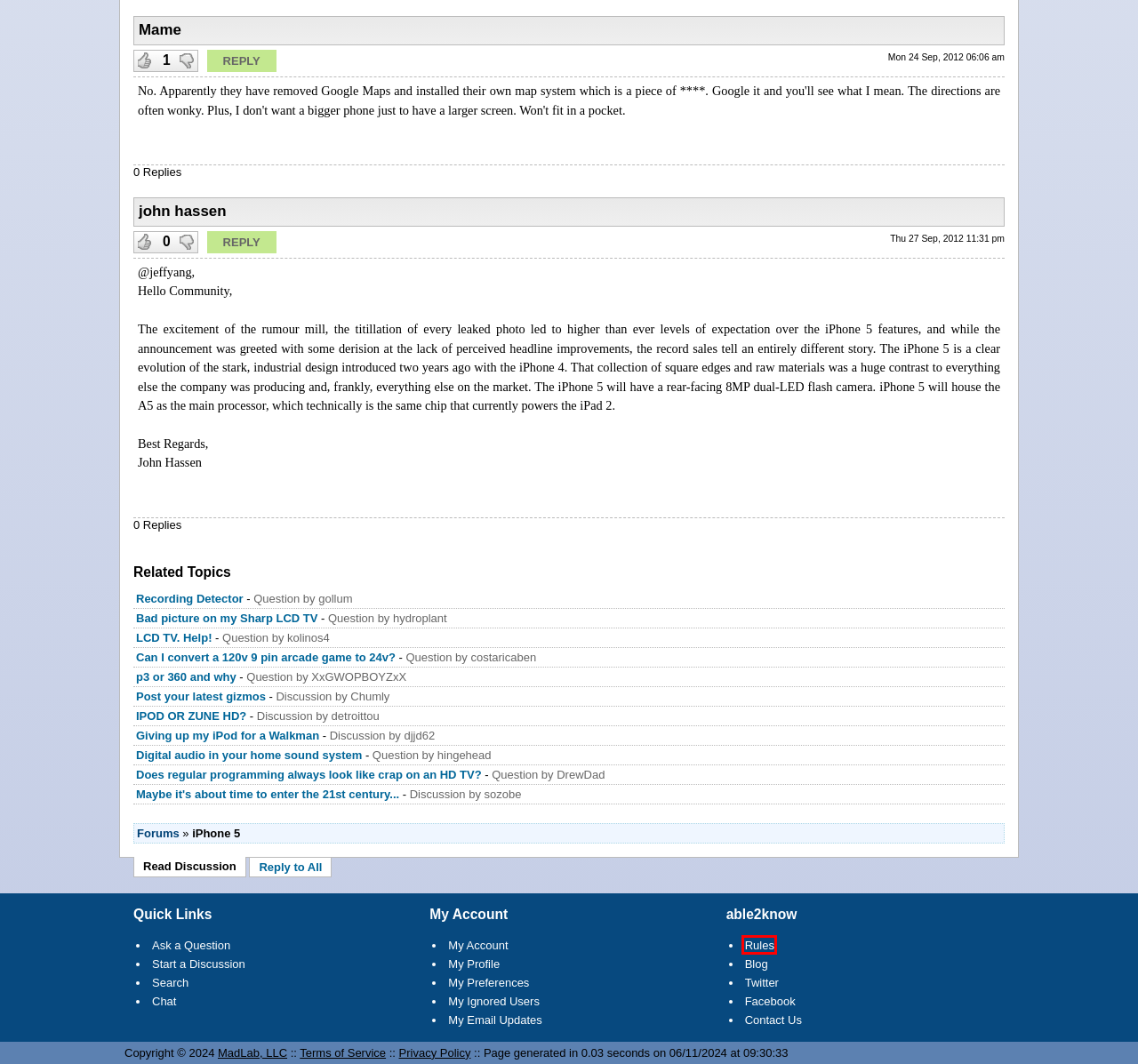Observe the screenshot of a webpage with a red bounding box highlighting an element. Choose the webpage description that accurately reflects the new page after the element within the bounding box is clicked. Here are the candidates:
A. Giving up my iPod for a Walkman
B. Can I convert a 120v 9 pin arcade game to 24v?
C. Ask an Expert at able2know - Ask Questions, Share Answers
D. Log In to able2know - 11956 people are online
E. able2know - Privacy Policy
F. IPOD OR ZUNE HD?
G. Content Policy
H. Bad picture on my Sharp LCD TV

G